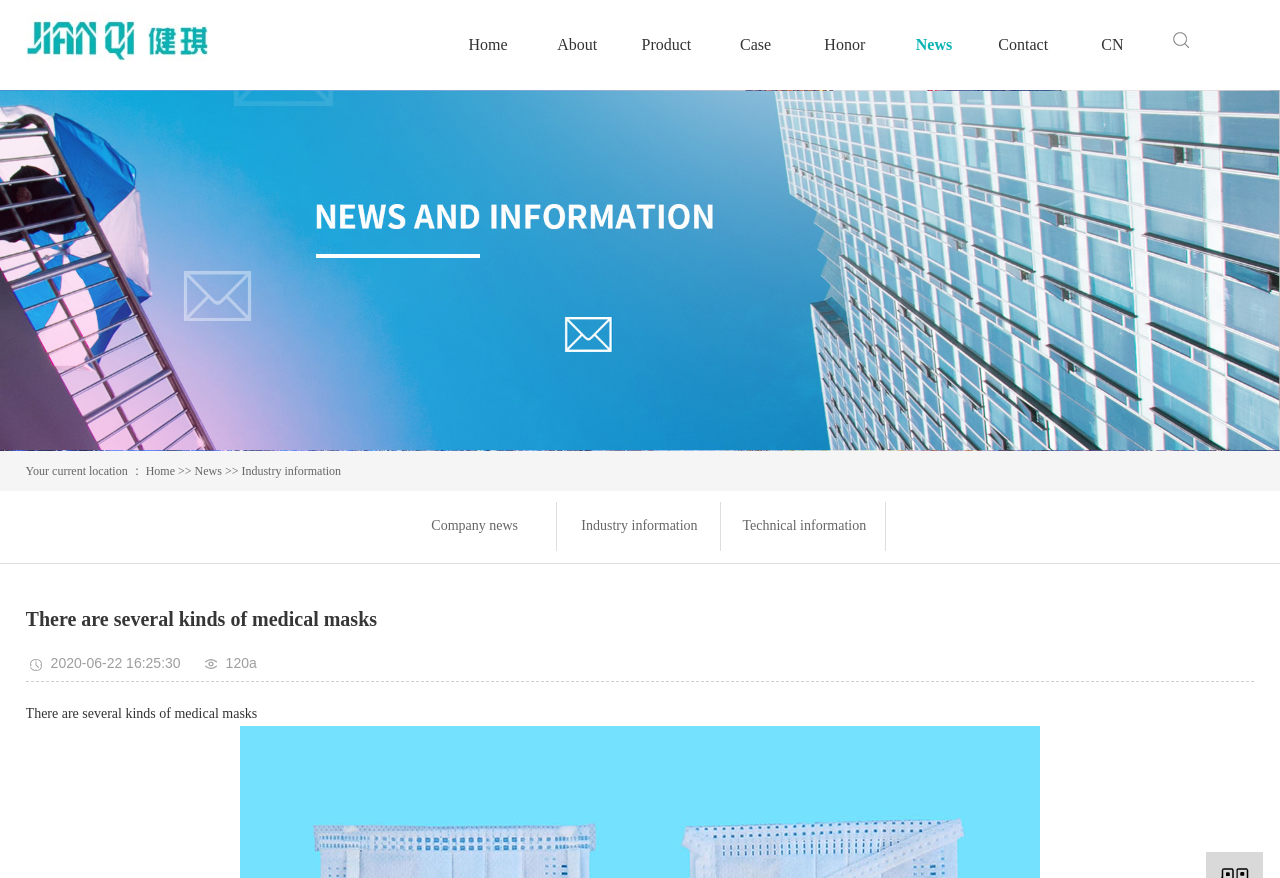What is the date of the latest news? Please answer the question using a single word or phrase based on the image.

2020-06-22